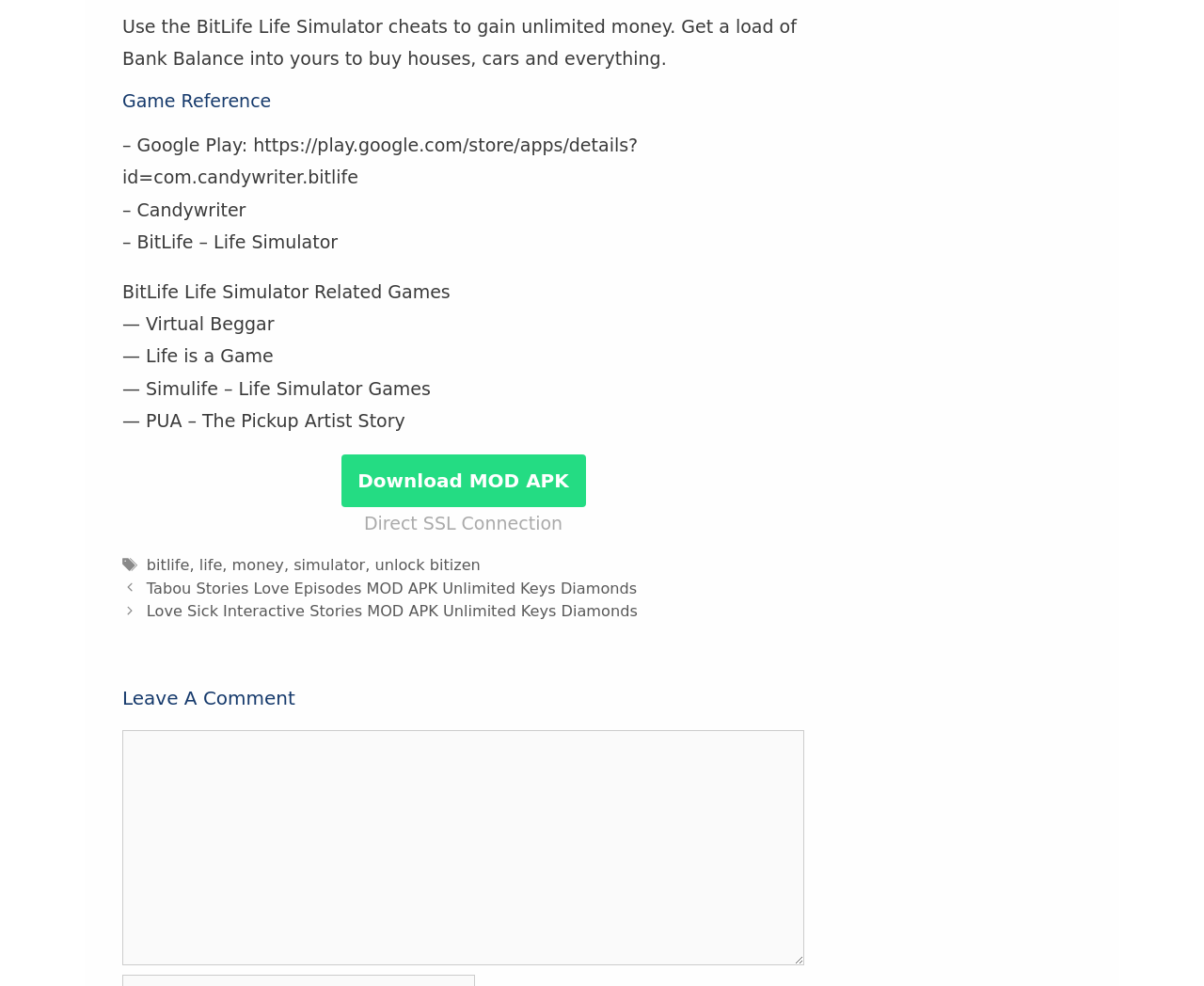Pinpoint the bounding box coordinates of the clickable element needed to complete the instruction: "Download MOD APK". The coordinates should be provided as four float numbers between 0 and 1: [left, top, right, bottom].

[0.283, 0.461, 0.486, 0.514]